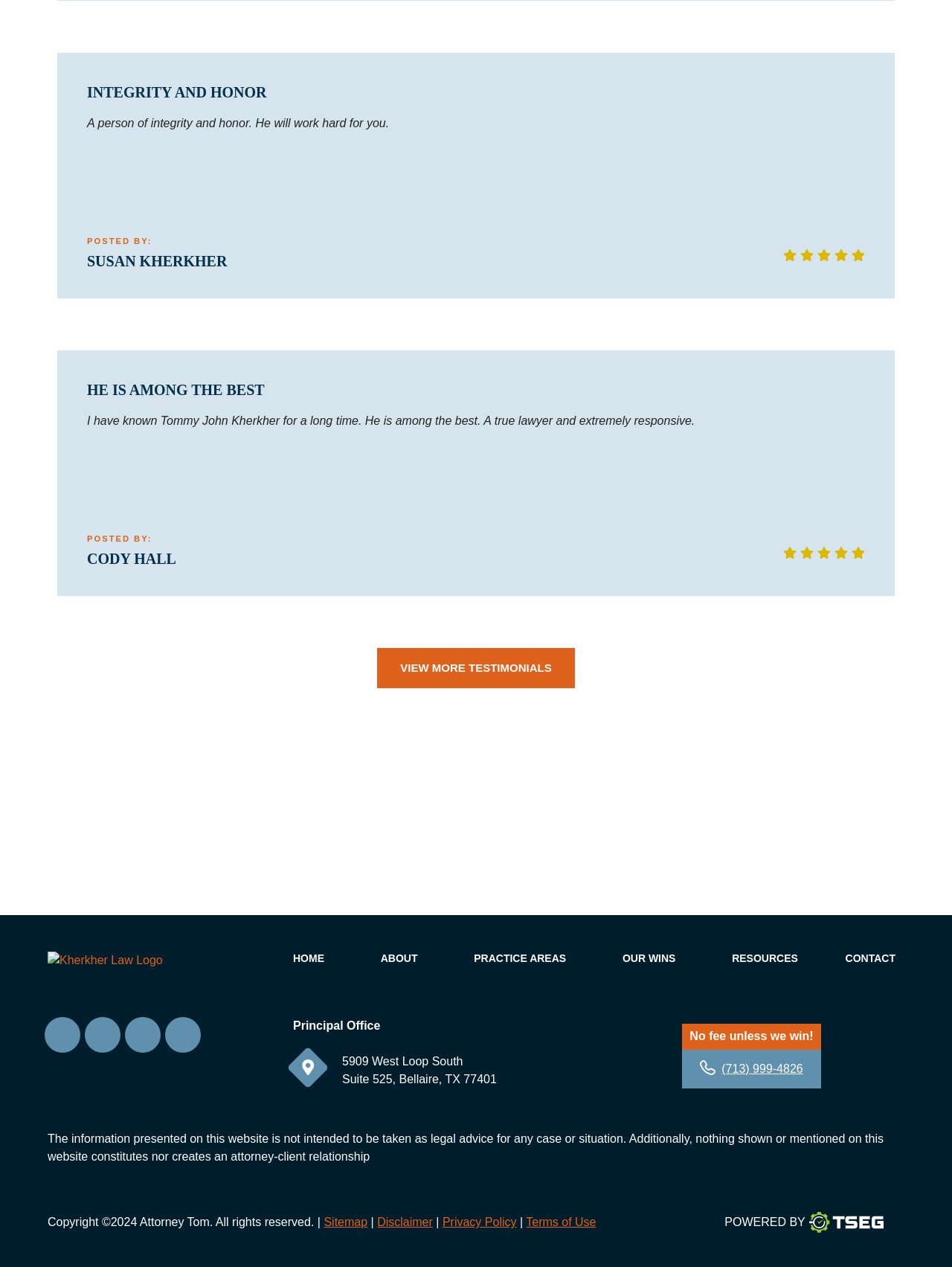Please identify the coordinates of the bounding box for the clickable region that will accomplish this instruction: "Click on the 'About Us' link".

None